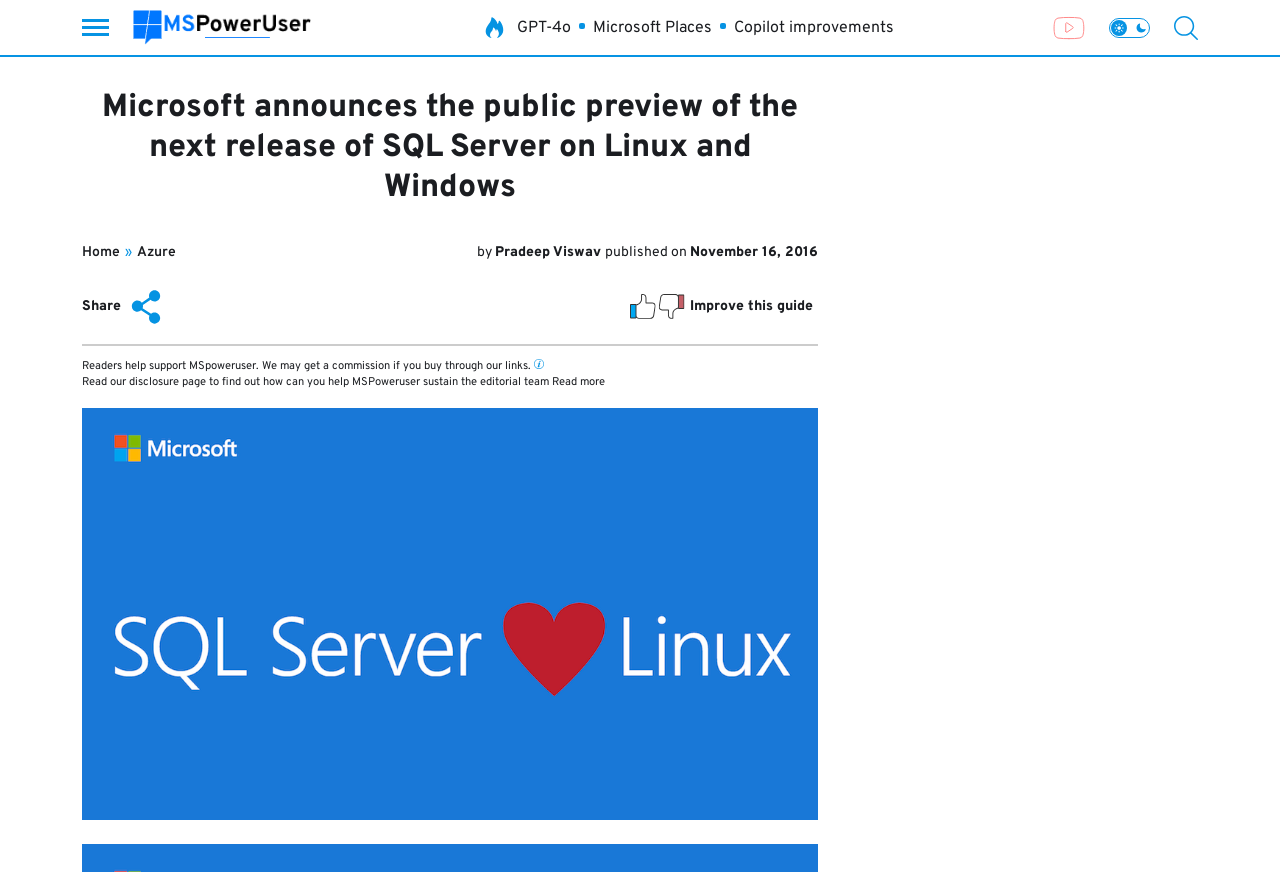What is the topic of the article?
Examine the screenshot and reply with a single word or phrase.

SQL Server on Linux and Windows